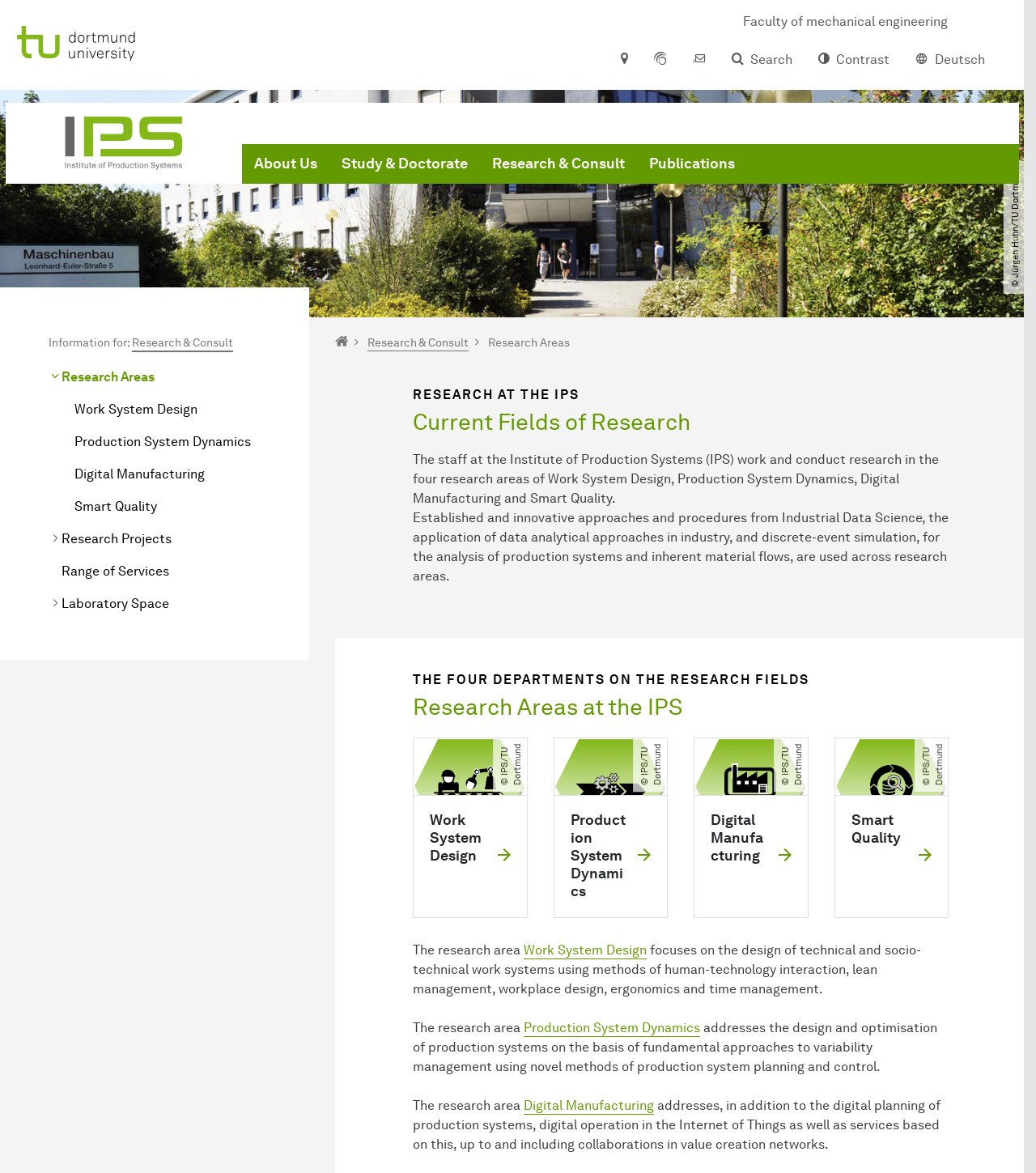Identify the bounding box coordinates necessary to click and complete the given instruction: "Visit Xcentric Services".

None